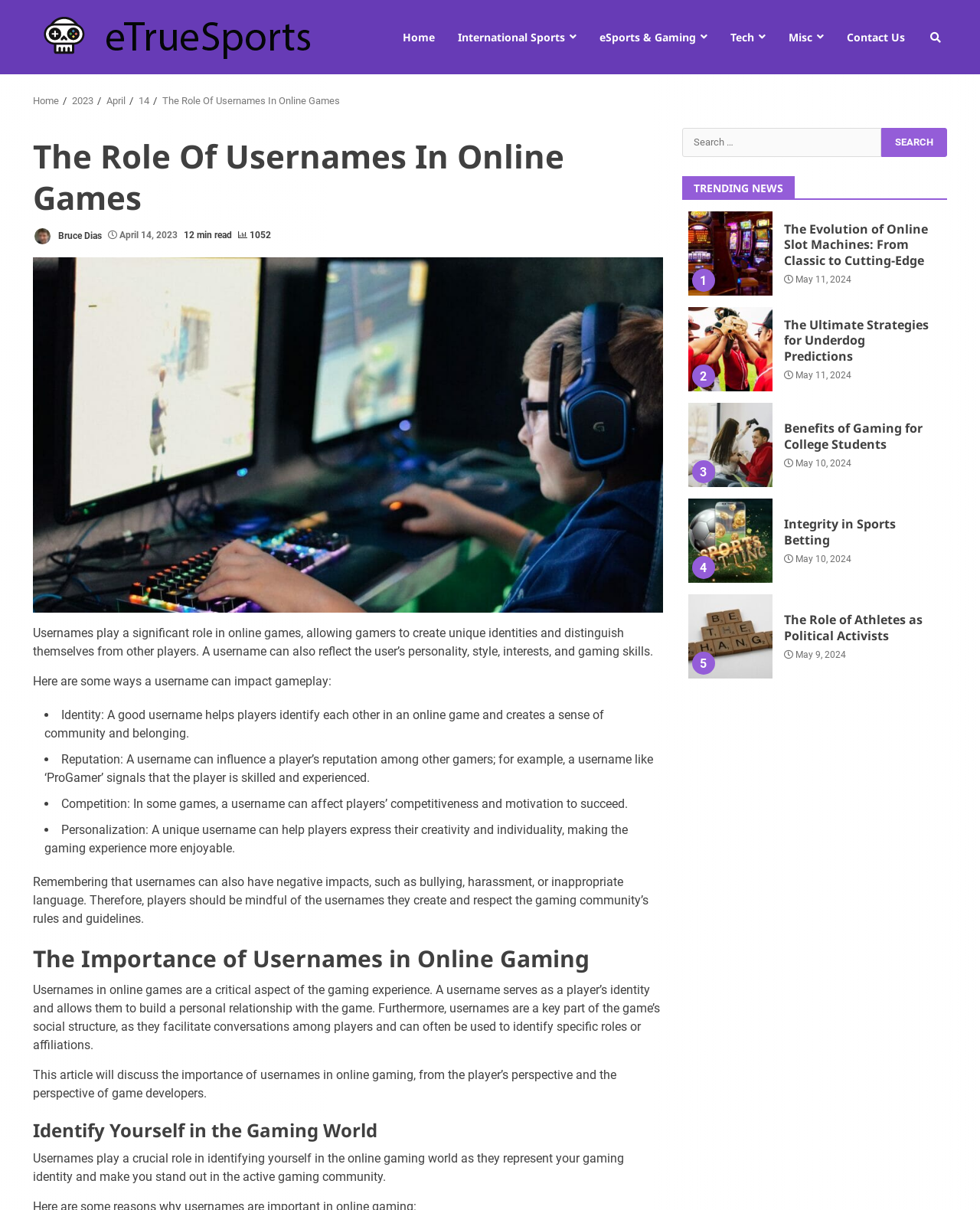What is the topic of the article 'The Evolution of Online Slot Machines: From Classic to Cutting-Edge'?
Please provide a comprehensive answer based on the visual information in the image.

The article 'The Evolution of Online Slot Machines: From Classic to Cutting-Edge' is listed under the 'TRENDING NEWS' section, and its topic is the evolution of online slot machines from classic to cutting-edge.